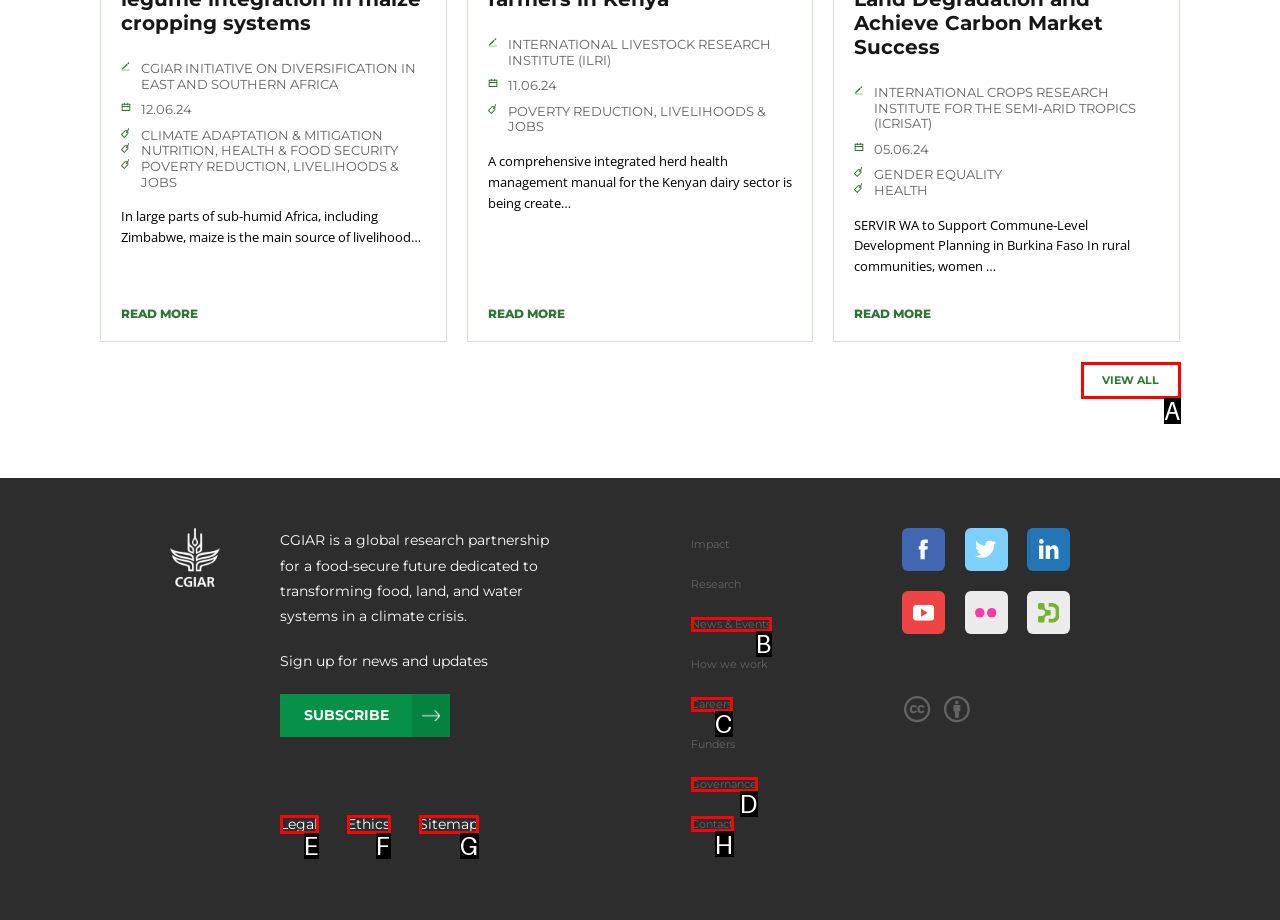Tell me which letter corresponds to the UI element that should be clicked to fulfill this instruction: Click the 'Contact' link
Answer using the letter of the chosen option directly.

H